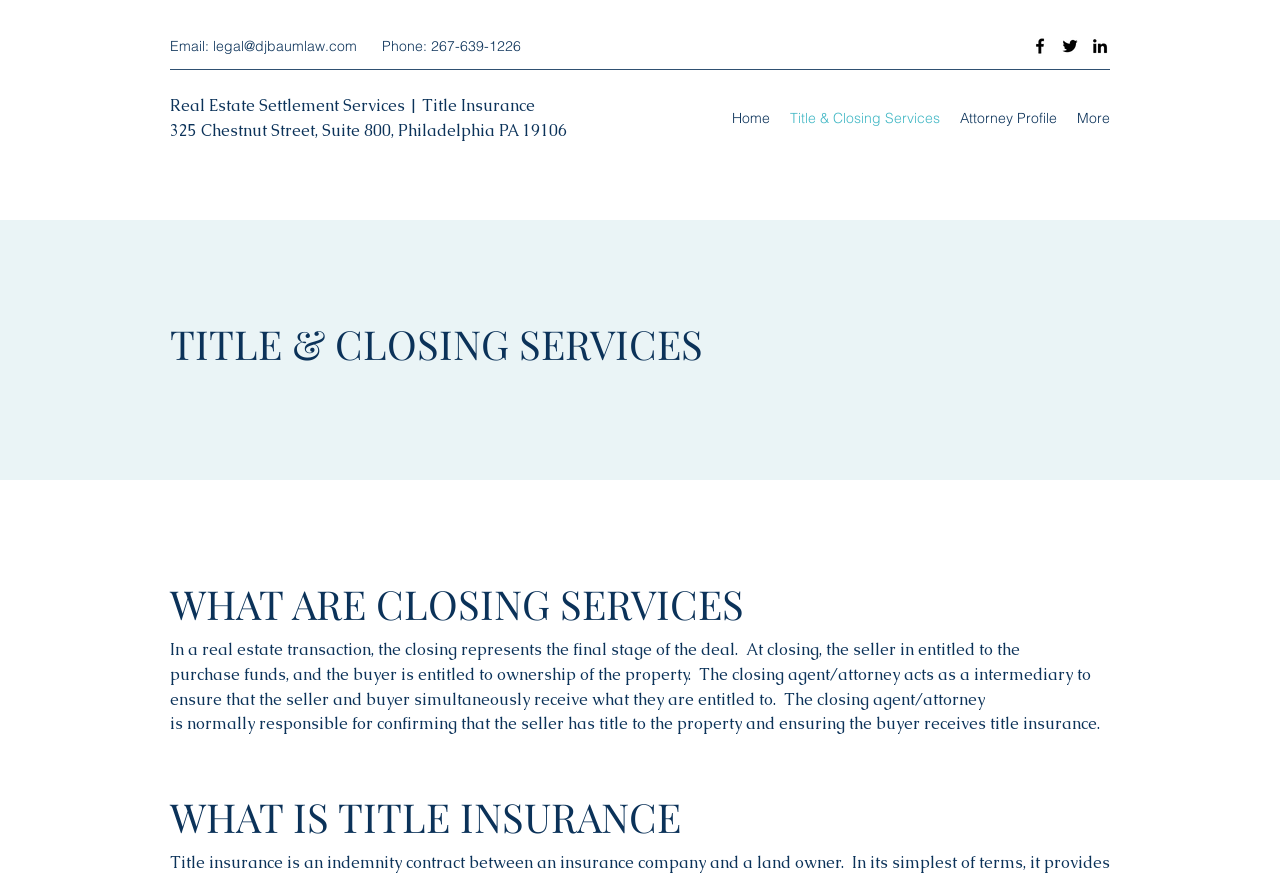What is the phone number of the law office?
Based on the image, give a concise answer in the form of a single word or short phrase.

267-639-1226